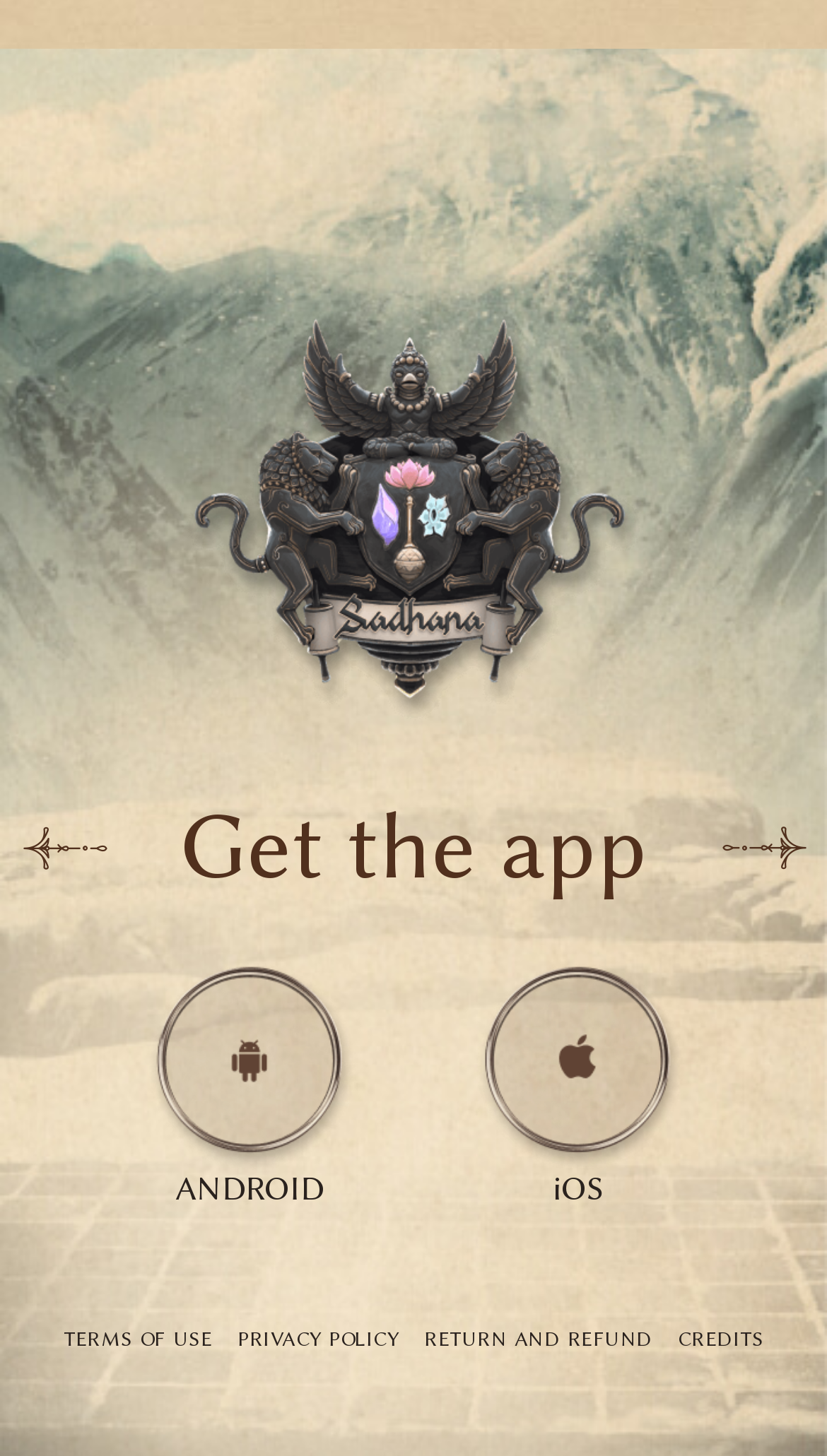What is the text on the top-right corner? Based on the image, give a response in one word or a short phrase.

Get the app